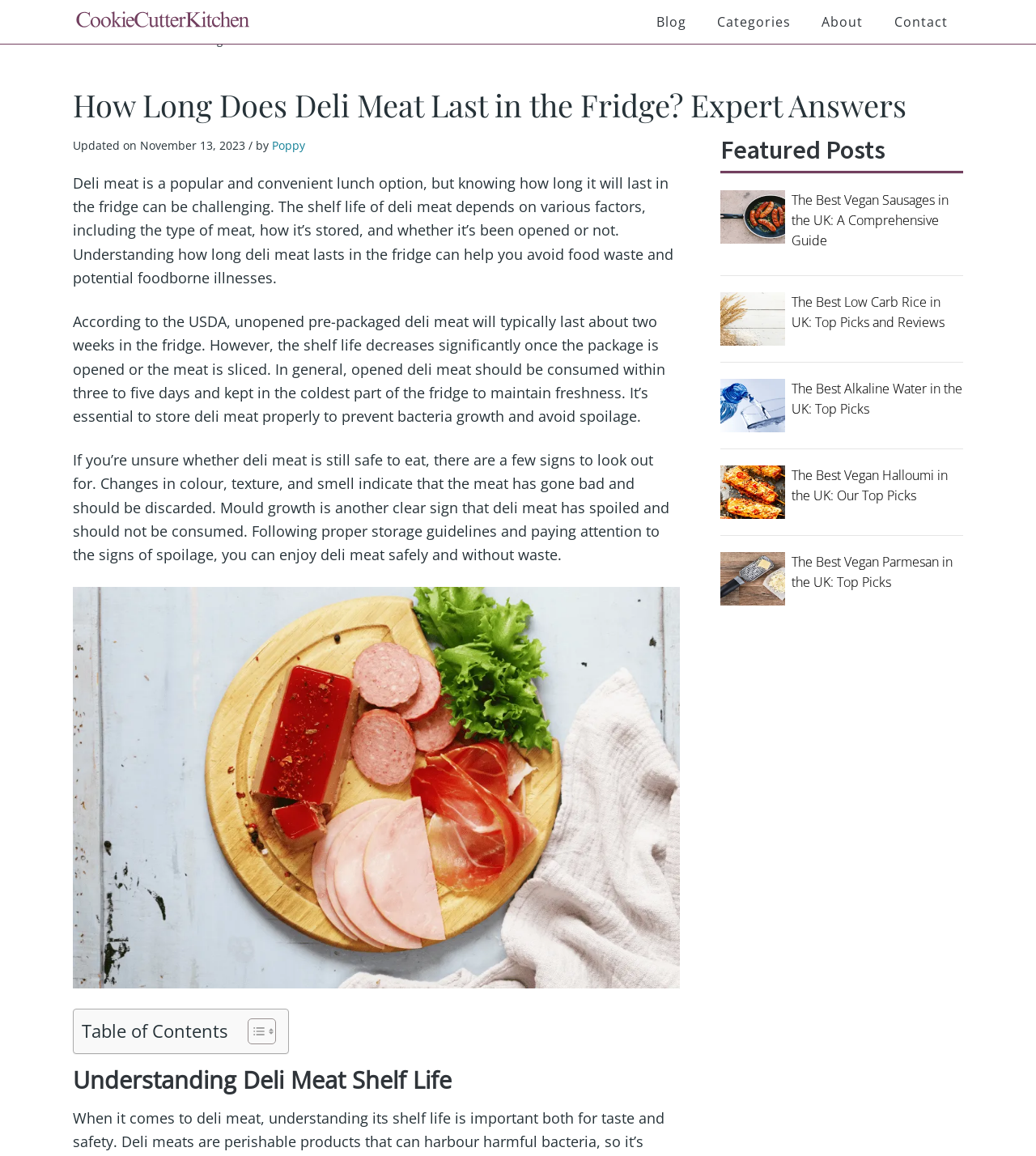Given the description "parent_node: COOKIE CUTTER KITCHENKITCHEN", provide the bounding box coordinates of the corresponding UI element.

[0.07, 0.002, 0.258, 0.037]